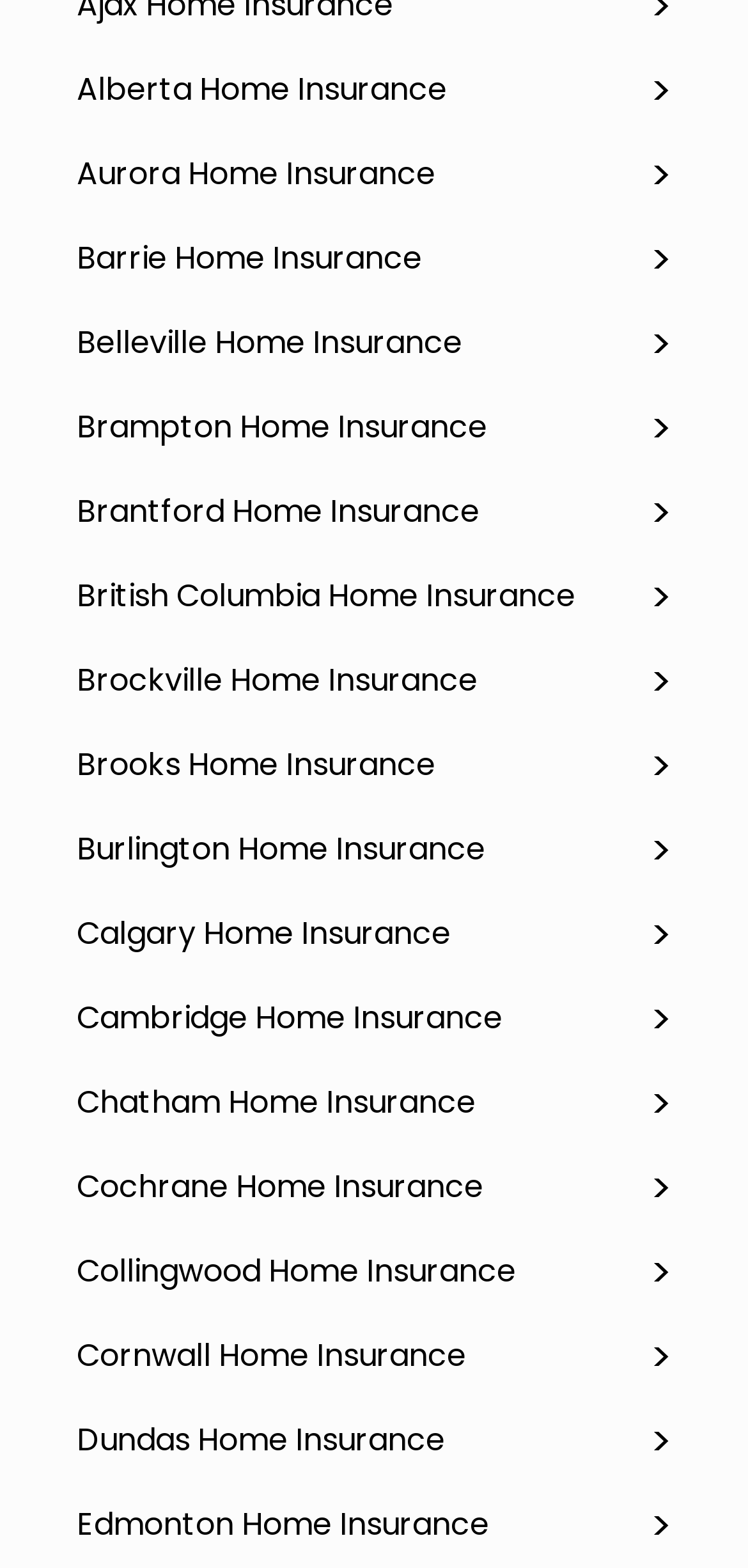Please identify the bounding box coordinates of the element I should click to complete this instruction: 'View Barrie Home Insurance'. The coordinates should be given as four float numbers between 0 and 1, like this: [left, top, right, bottom].

[0.062, 0.202, 0.938, 0.246]